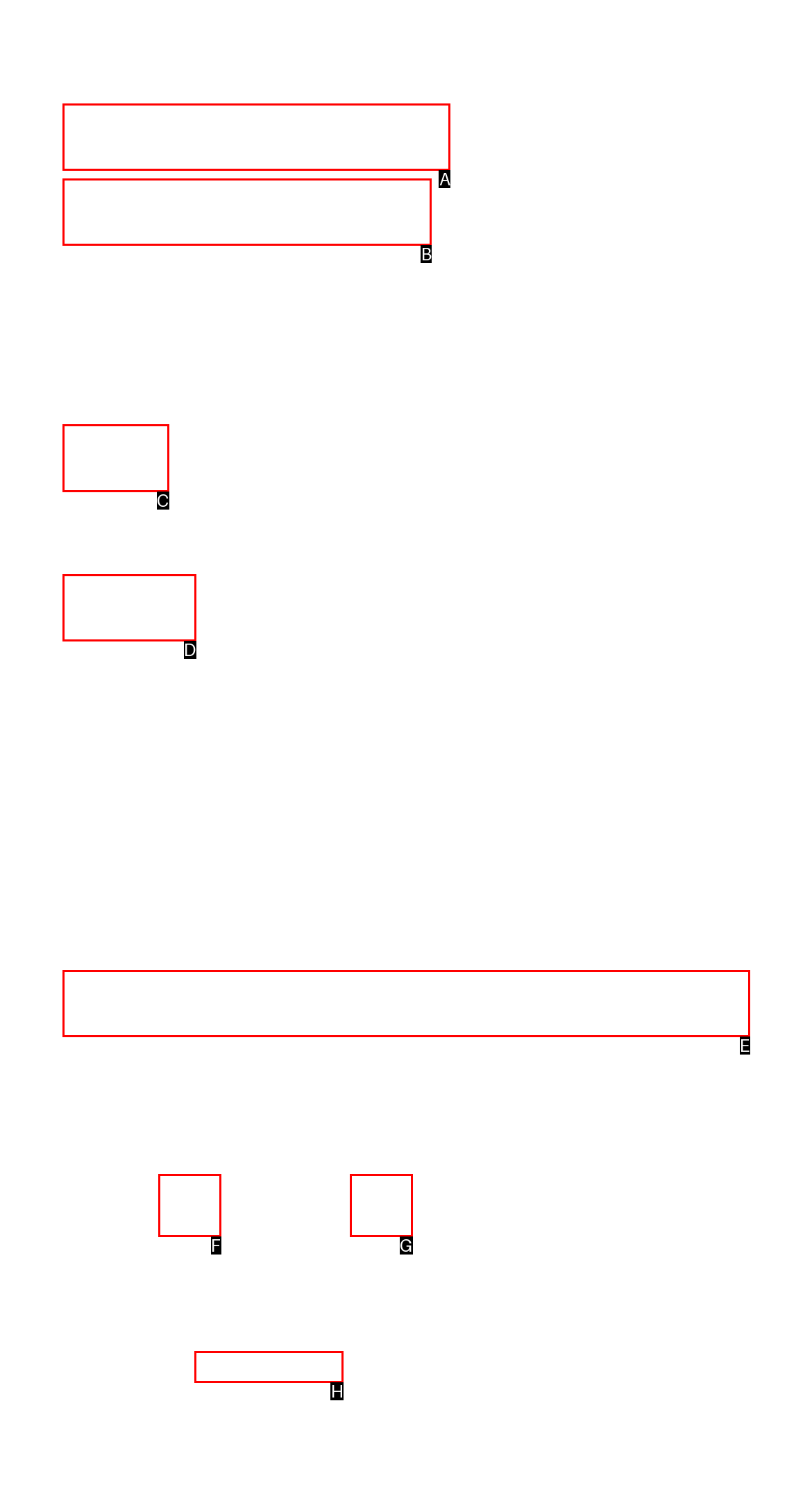Find the HTML element to click in order to complete this task: Visit About page
Answer with the letter of the correct option.

C